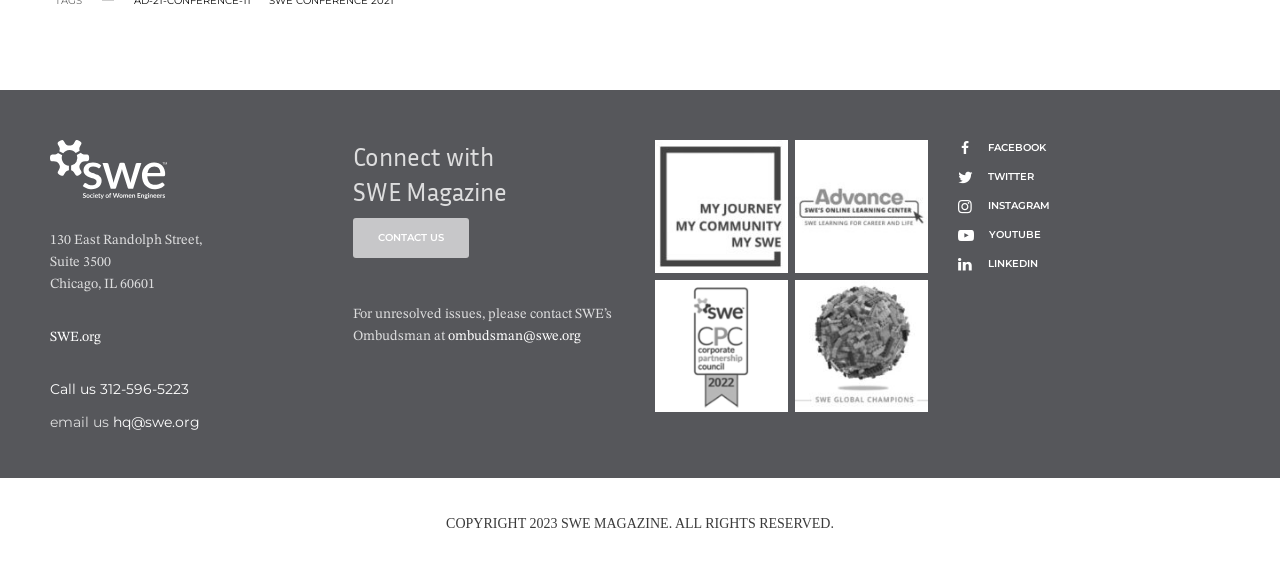Please find the bounding box coordinates of the clickable region needed to complete the following instruction: "Visit SWE website". The bounding box coordinates must consist of four float numbers between 0 and 1, i.e., [left, top, right, bottom].

[0.039, 0.579, 0.079, 0.603]